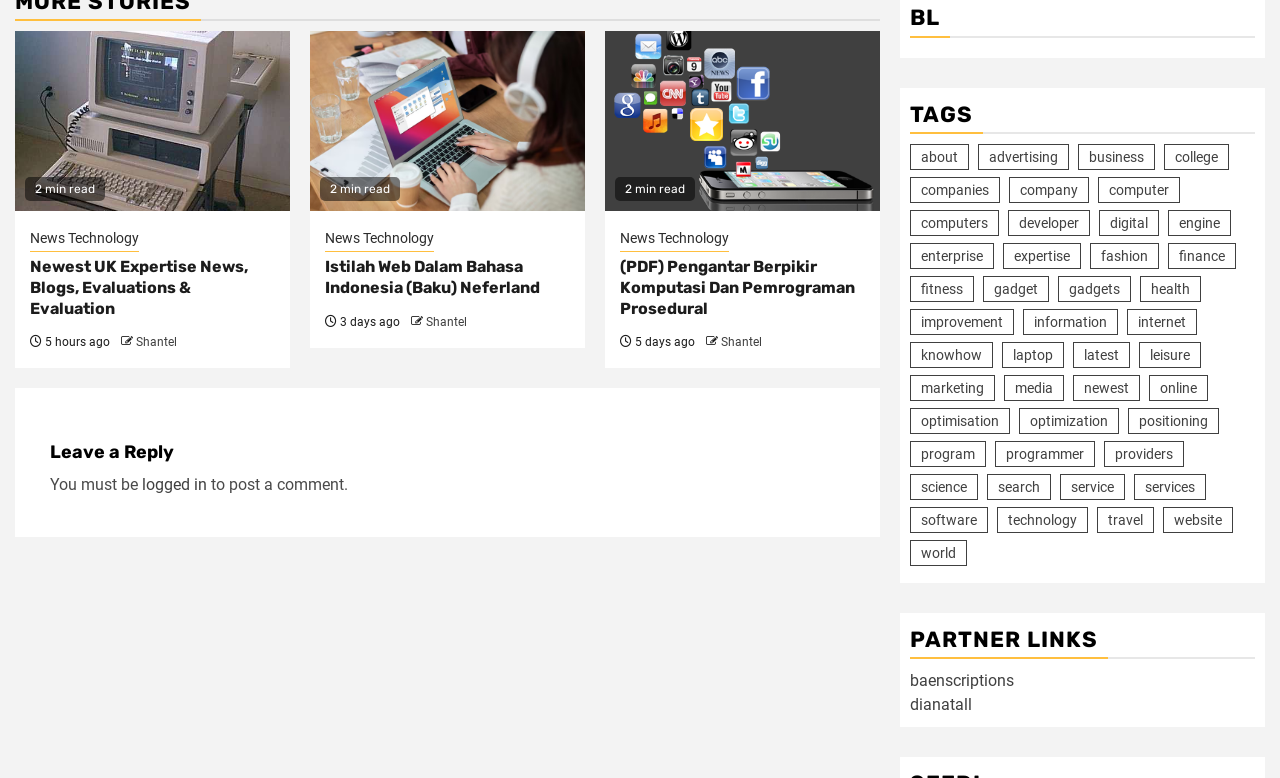Could you determine the bounding box coordinates of the clickable element to complete the instruction: "Leave a reply"? Provide the coordinates as four float numbers between 0 and 1, i.e., [left, top, right, bottom].

[0.039, 0.57, 0.66, 0.595]